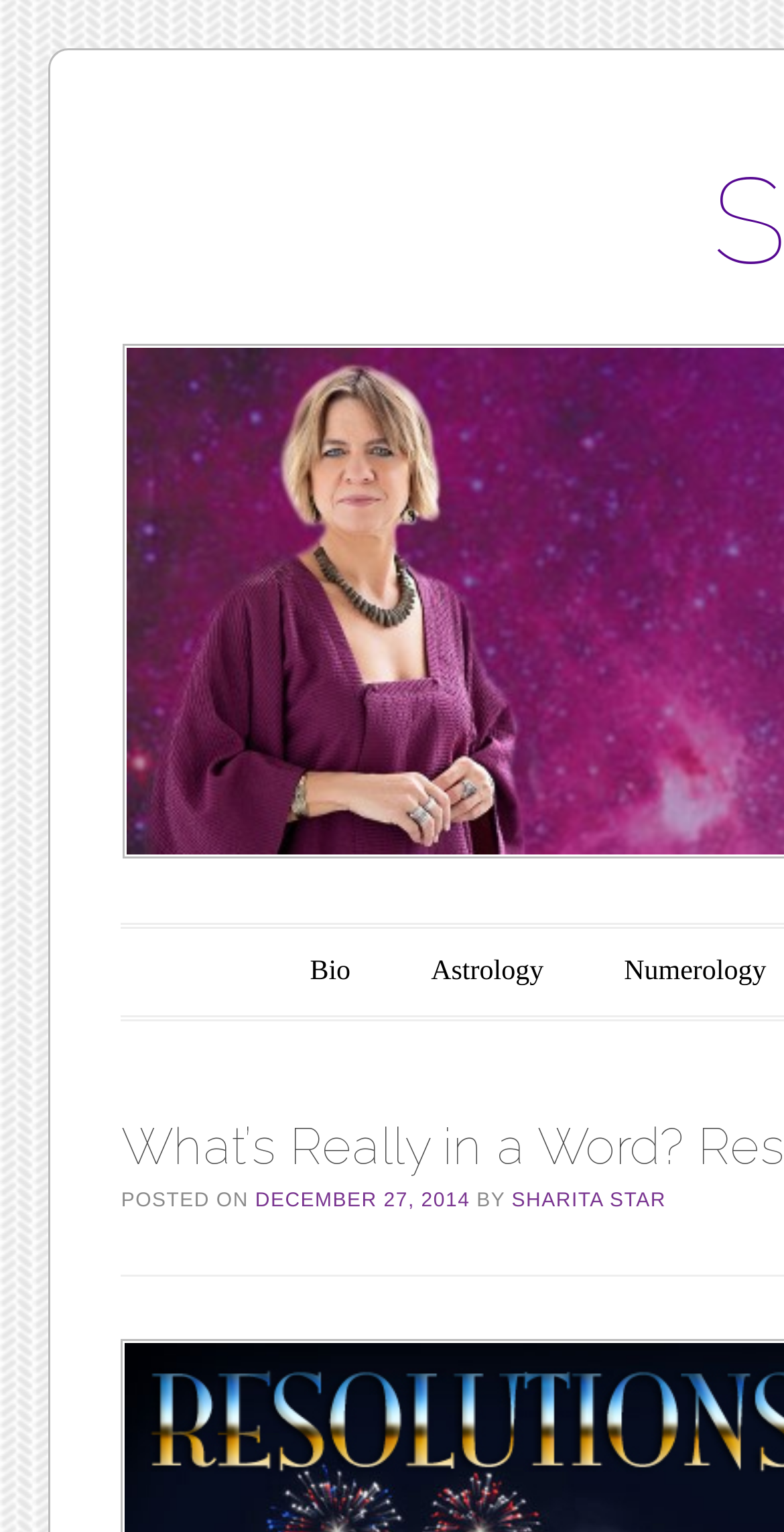Predict the bounding box of the UI element based on this description: "Sharita Star".

[0.653, 0.777, 0.849, 0.791]